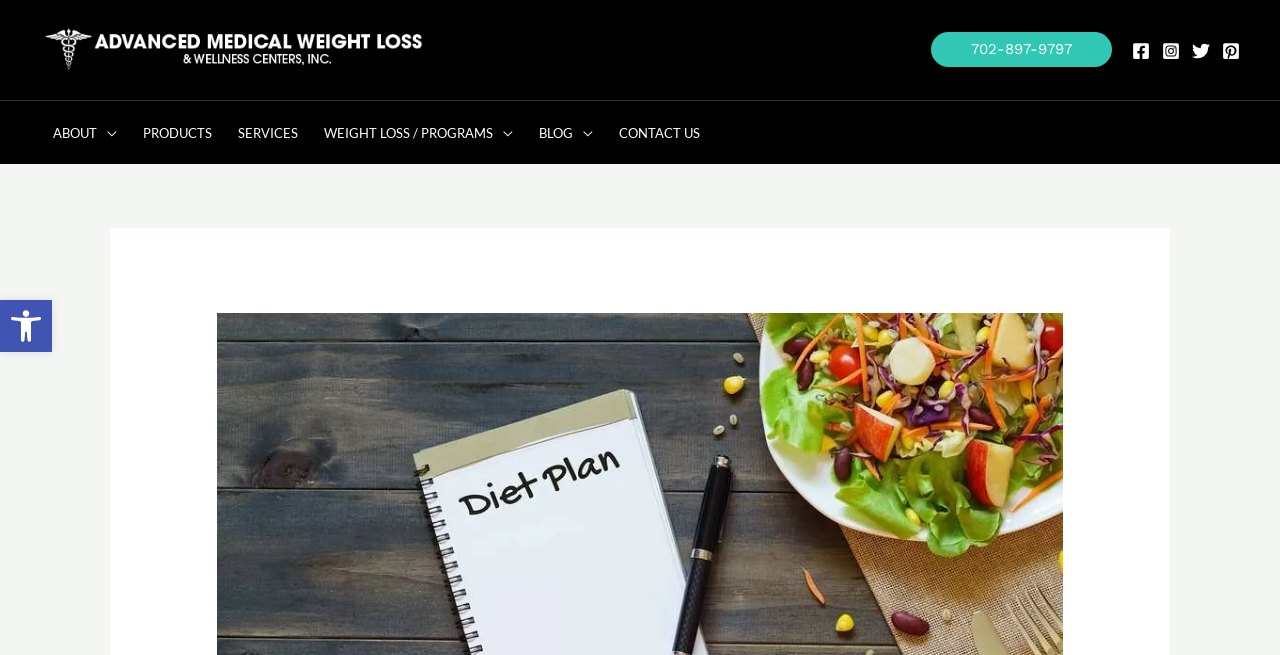Use a single word or phrase to answer the question: 
What is the bounding box coordinate of the Facebook link?

[0.884, 0.064, 0.898, 0.091]